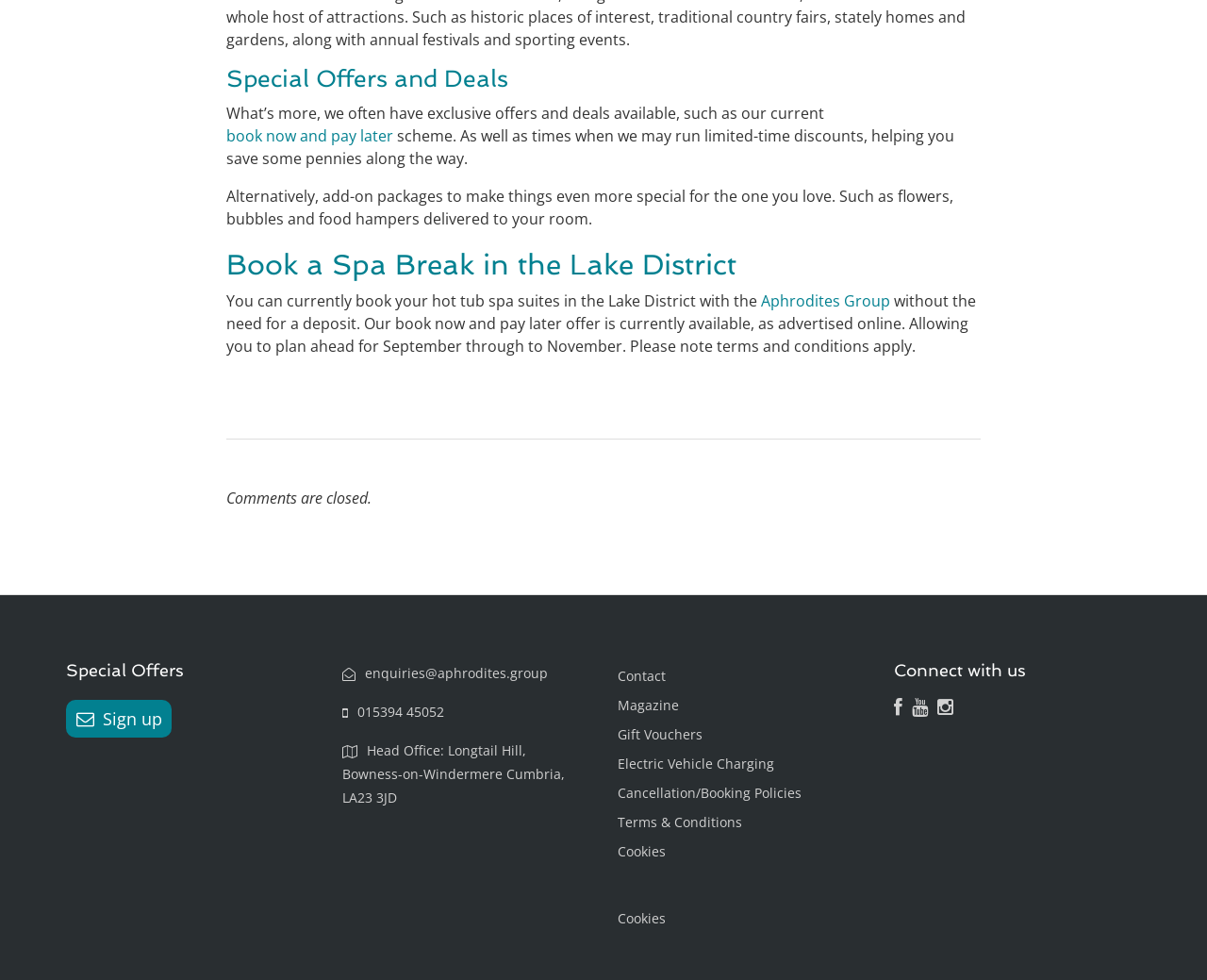Answer the question in a single word or phrase:
What is the location of the Head Office?

Longtail Hill, Bowness-on-Windermere